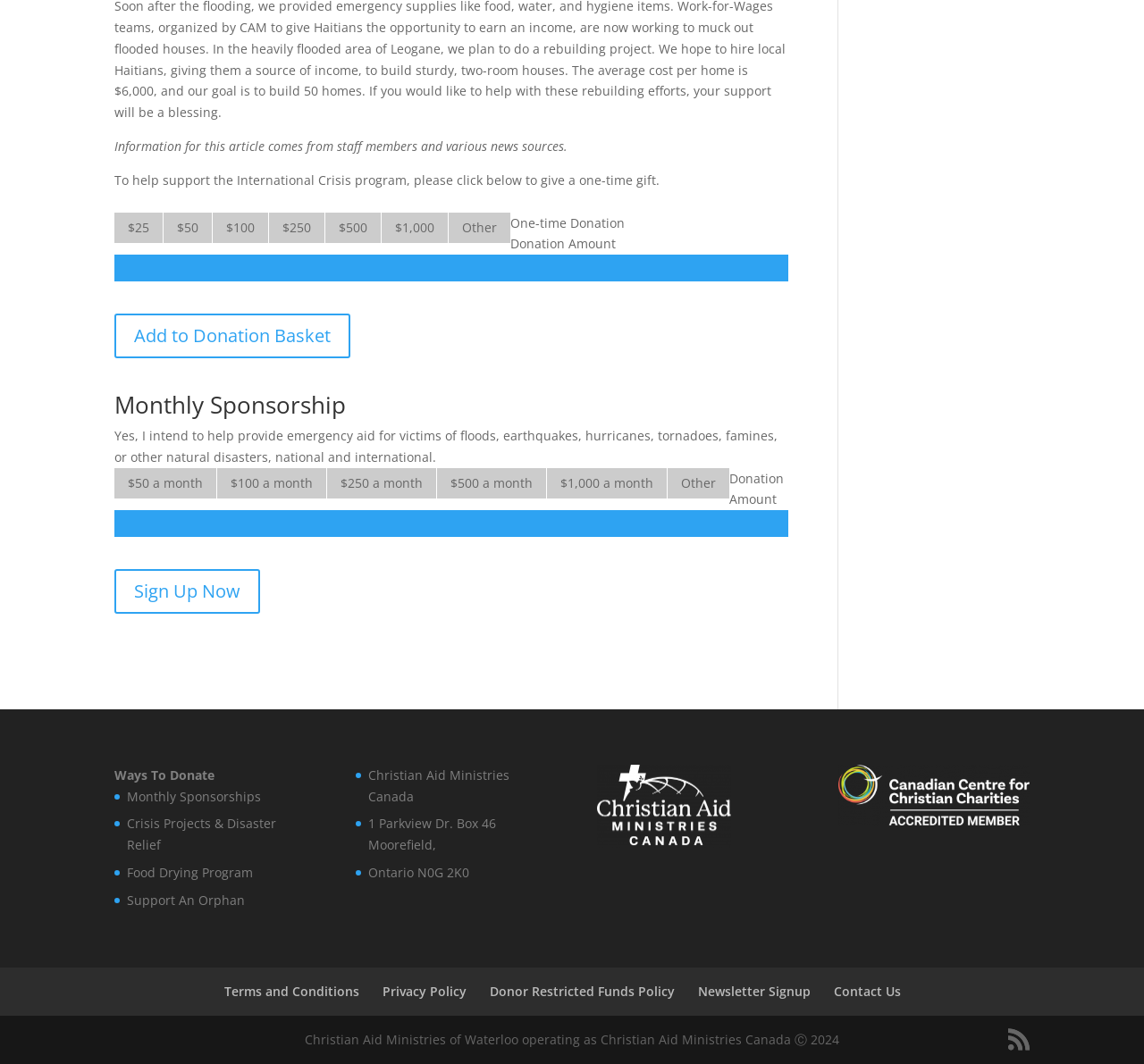Please locate the bounding box coordinates of the element that should be clicked to complete the given instruction: "Choose the '$100' donation amount".

[0.198, 0.205, 0.223, 0.221]